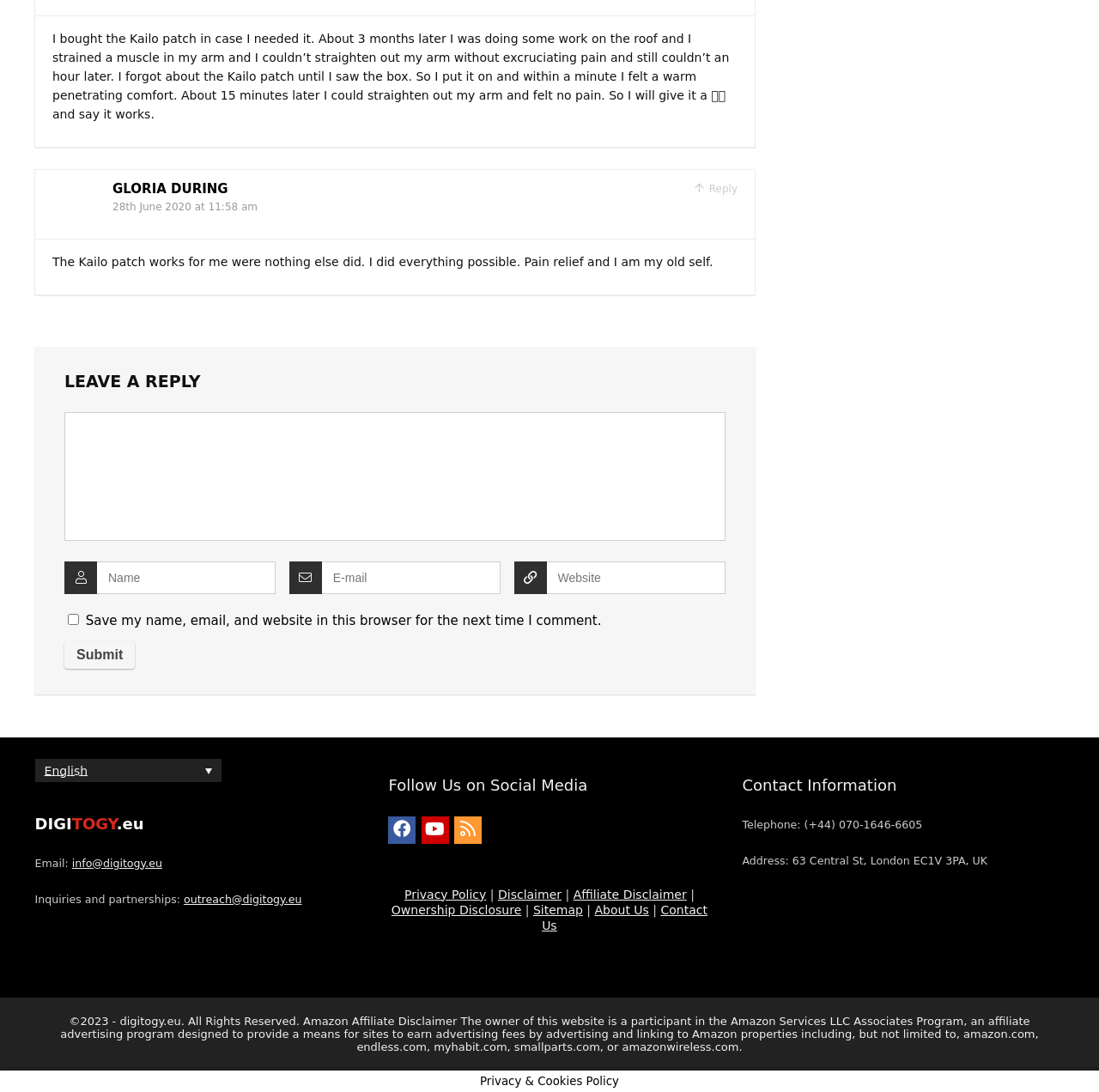Find the bounding box coordinates of the element's region that should be clicked in order to follow the given instruction: "Contact Us". The coordinates should consist of four float numbers between 0 and 1, i.e., [left, top, right, bottom].

[0.493, 0.827, 0.644, 0.854]